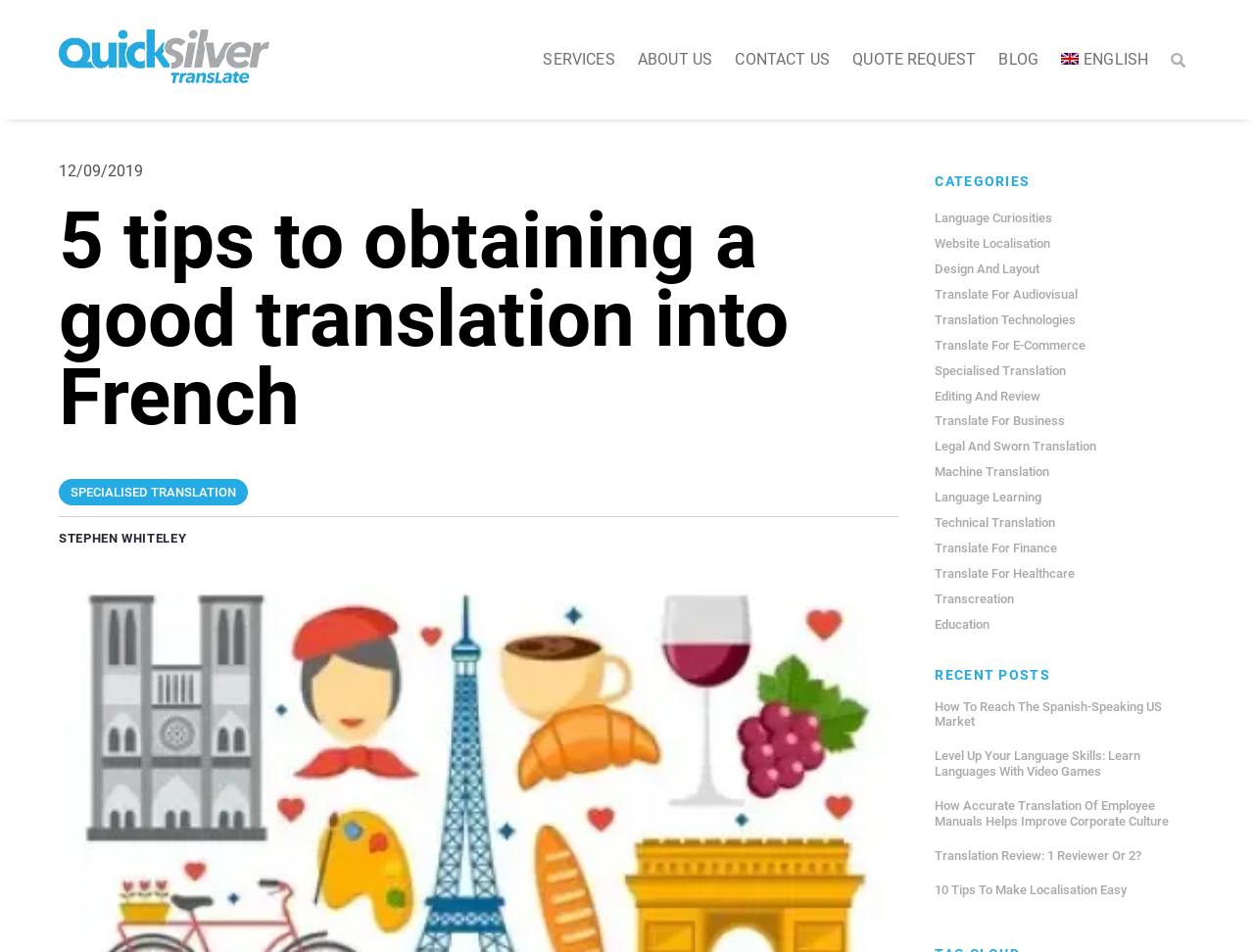Use one word or a short phrase to answer the question provided: 
What type of website is this?

Translation agency